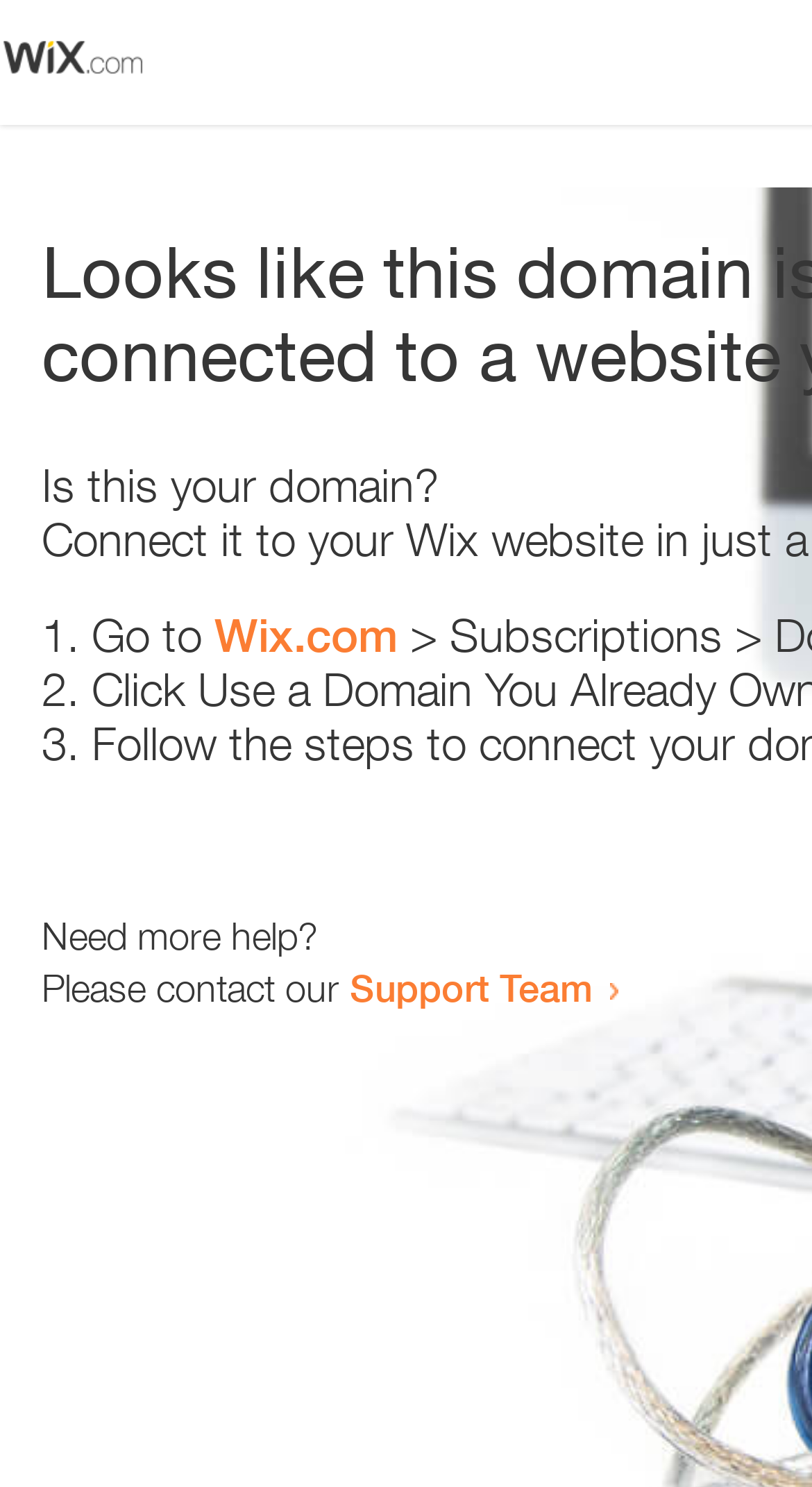What is the main topic of this webpage?
Please provide a single word or phrase based on the screenshot.

Domain error